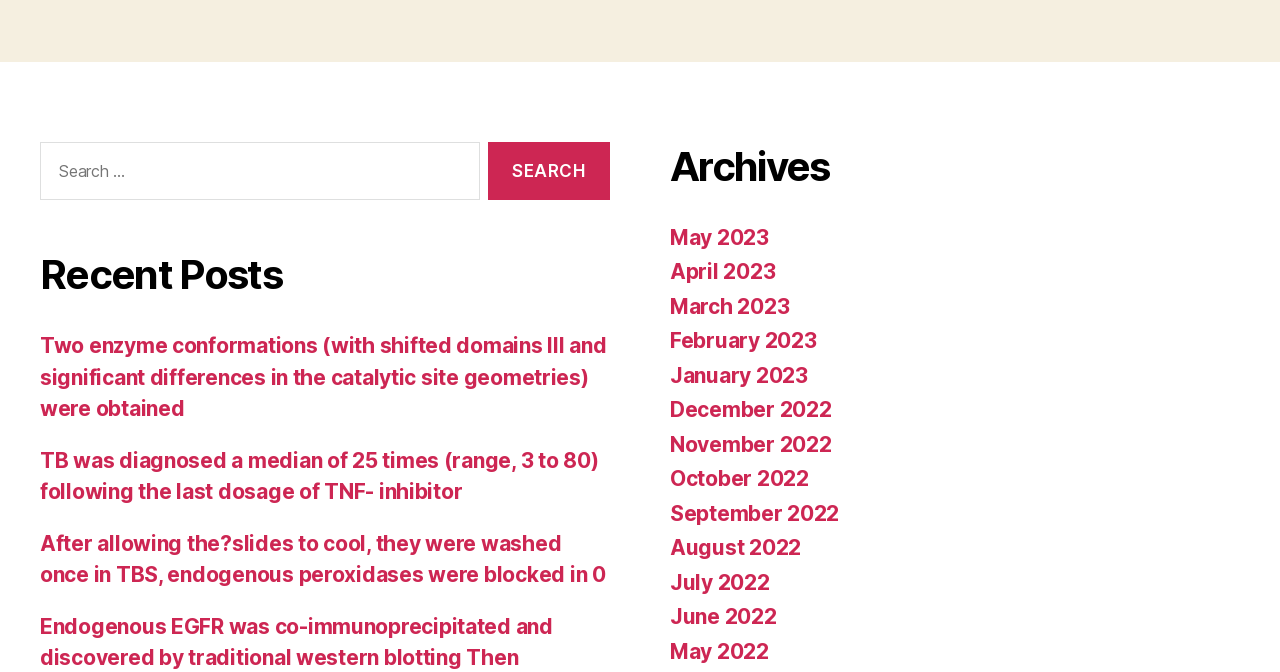Provide the bounding box coordinates for the area that should be clicked to complete the instruction: "Browse archives".

[0.523, 0.211, 0.969, 0.285]